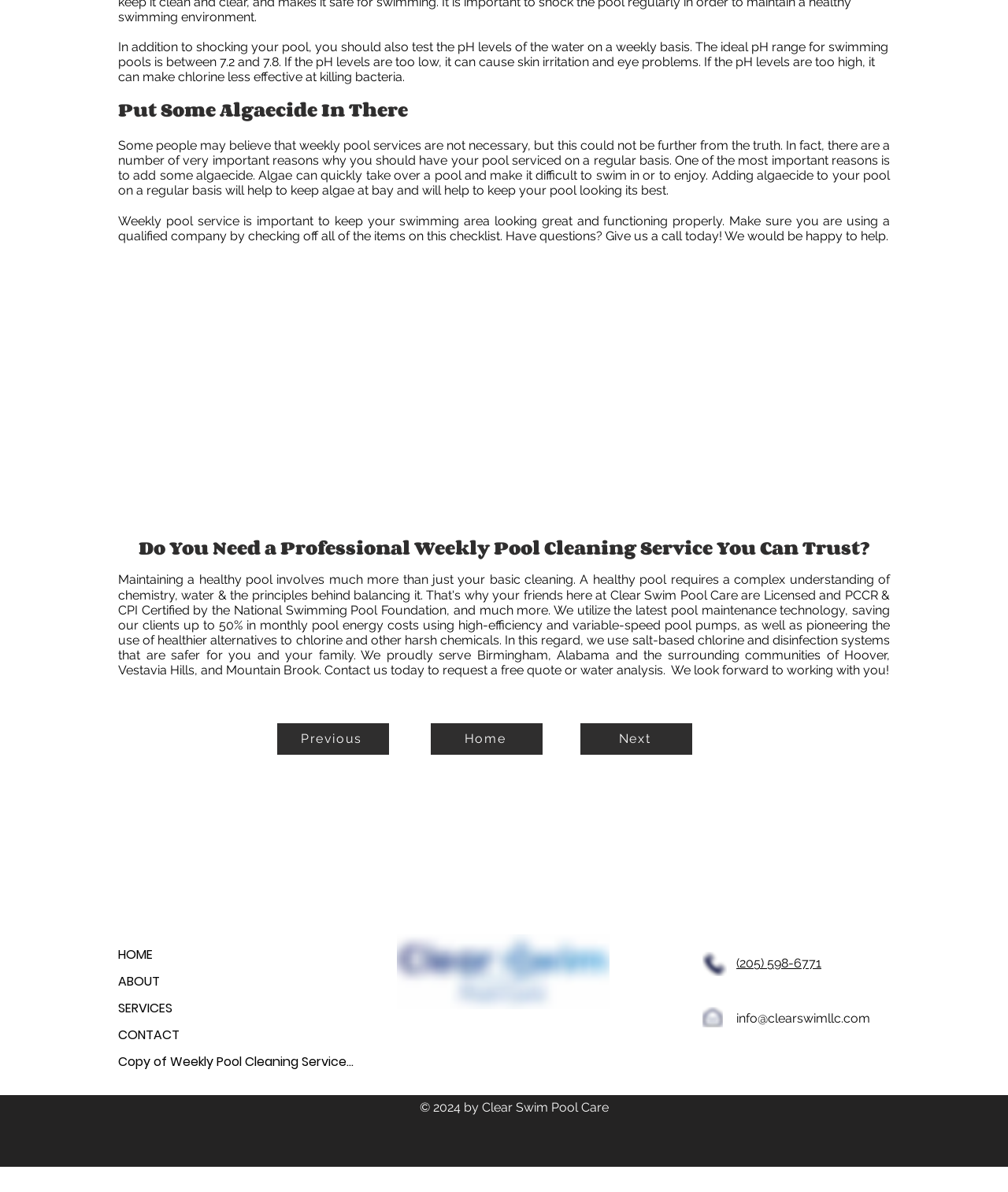Given the element description: "HOME", predict the bounding box coordinates of the UI element it refers to, using four float numbers between 0 and 1, i.e., [left, top, right, bottom].

[0.117, 0.79, 0.27, 0.812]